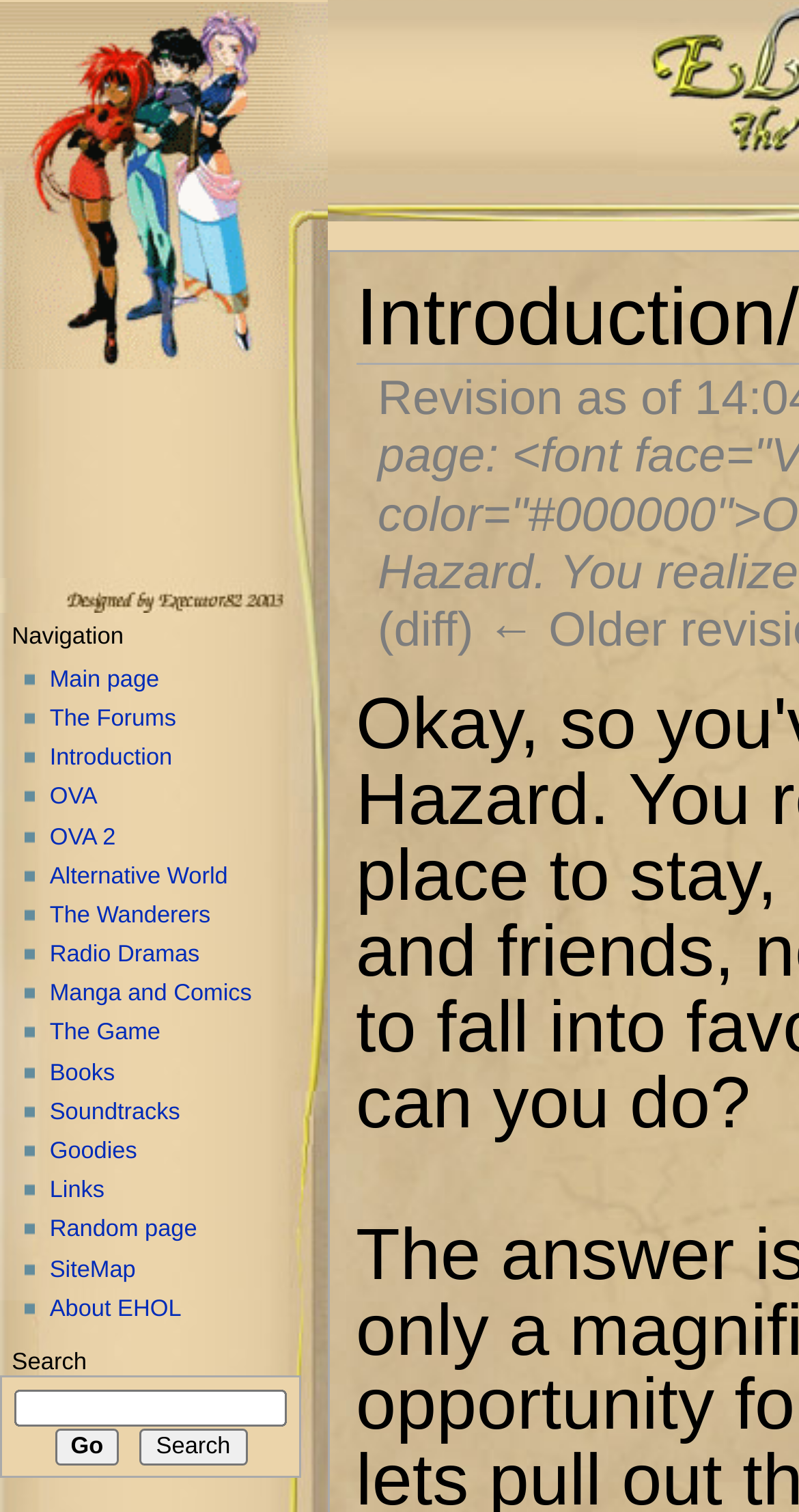Please specify the bounding box coordinates of the element that should be clicked to execute the given instruction: 'Click on the Main page link'. Ensure the coordinates are four float numbers between 0 and 1, expressed as [left, top, right, bottom].

[0.062, 0.442, 0.199, 0.458]